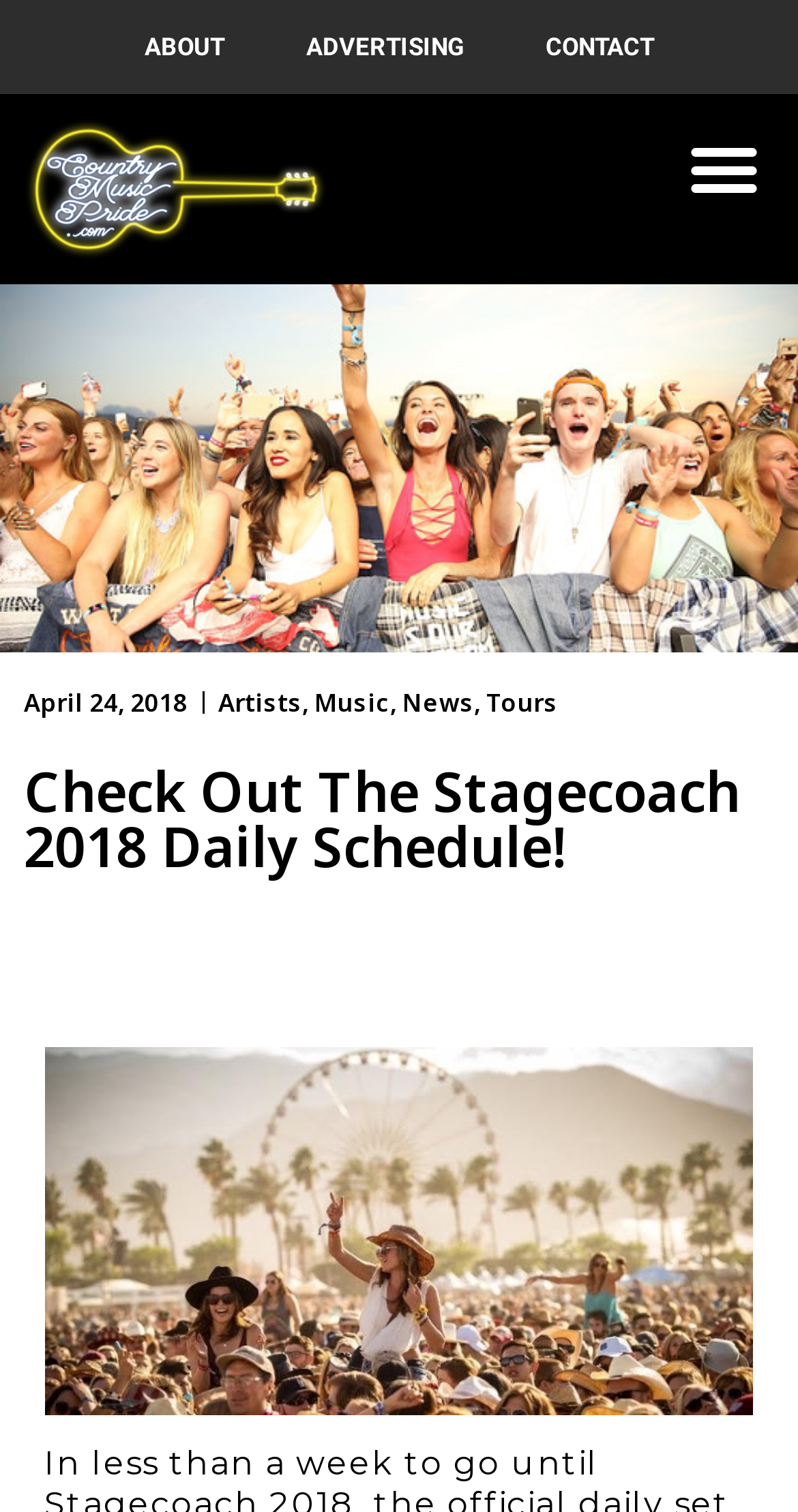How many links are in the top navigation bar?
Respond with a short answer, either a single word or a phrase, based on the image.

3